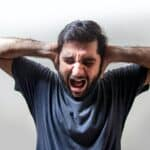Provide a brief response using a word or short phrase to this question:
What is the theme of the image?

Mental health struggles